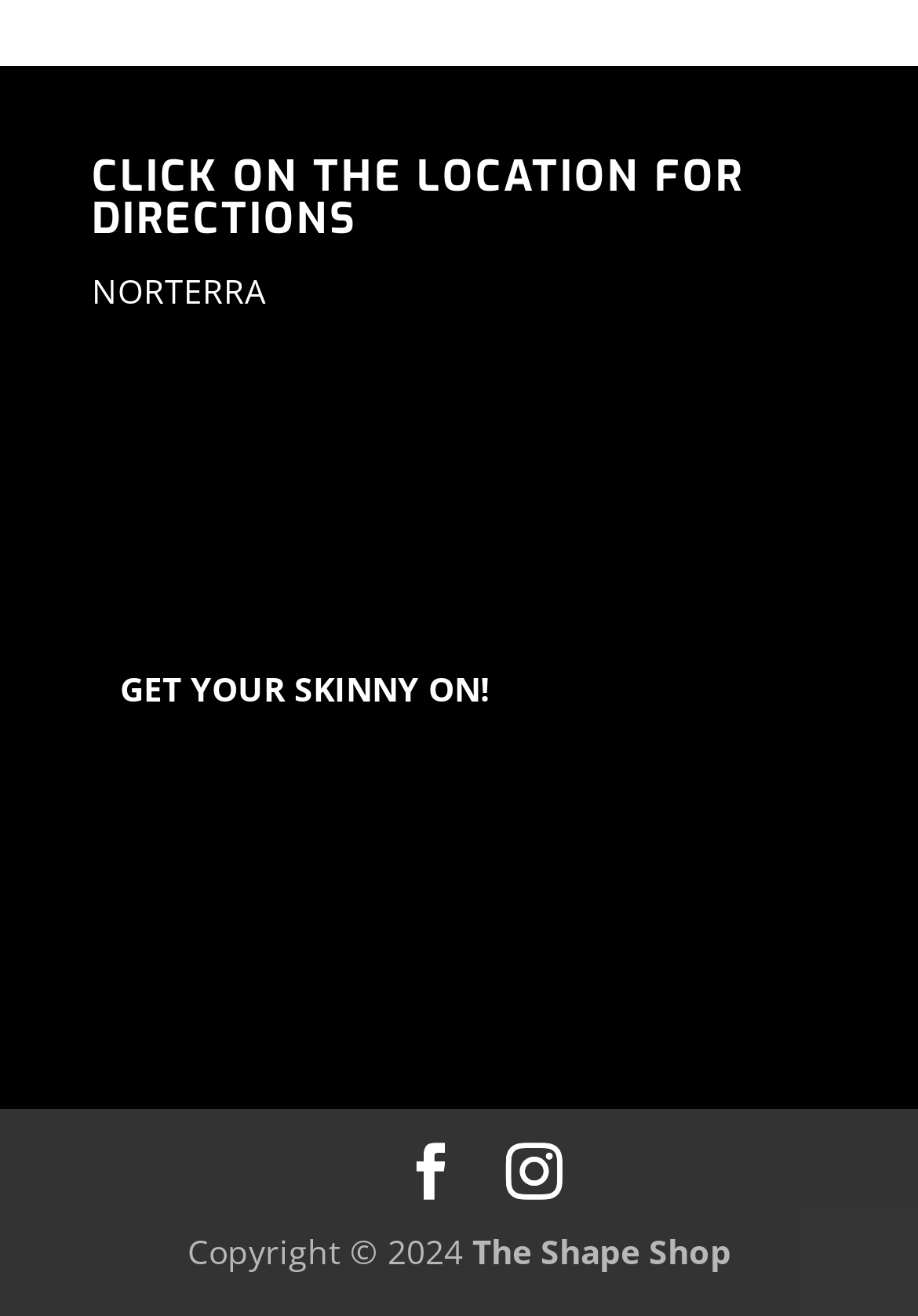Using the description "NORTERRA", predict the bounding box of the relevant HTML element.

[0.1, 0.204, 0.29, 0.238]